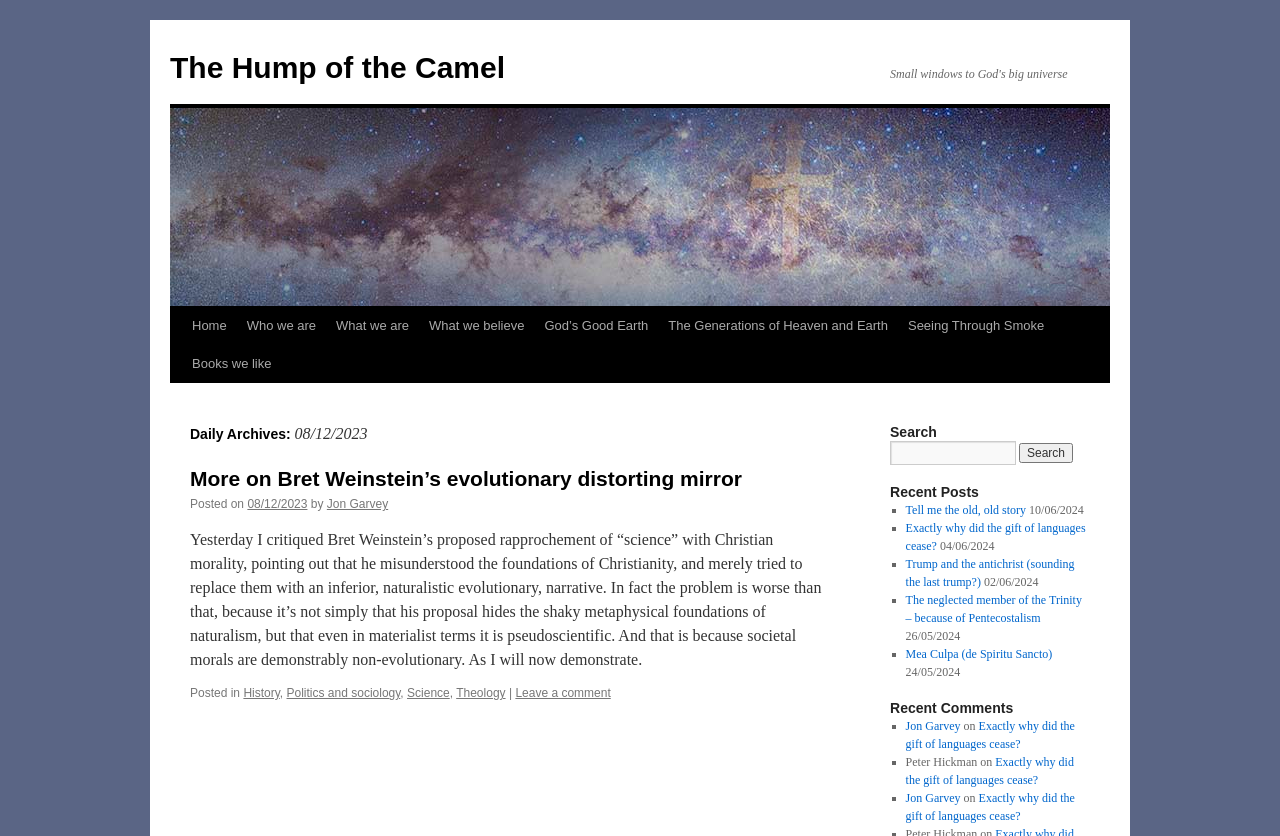What are the categories of the post?
Based on the image, please offer an in-depth response to the question.

I found the categories of the post by looking at the links 'History', 'Politics and sociology', 'Science', and 'Theology' which are located below the heading 'Posted in'.